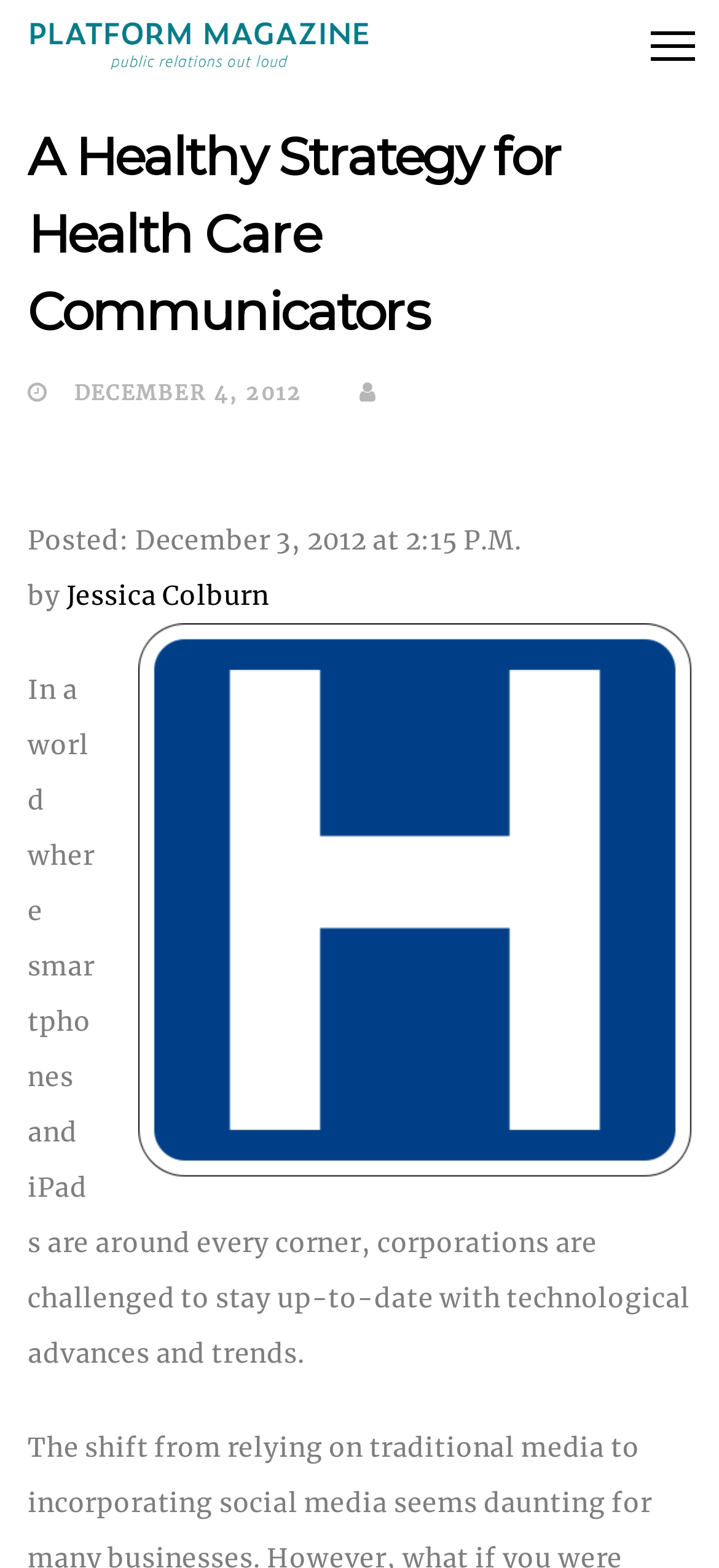Find the UI element described as: "December 4, 2012" and predict its bounding box coordinates. Ensure the coordinates are four float numbers between 0 and 1, [left, top, right, bottom].

[0.038, 0.243, 0.42, 0.259]